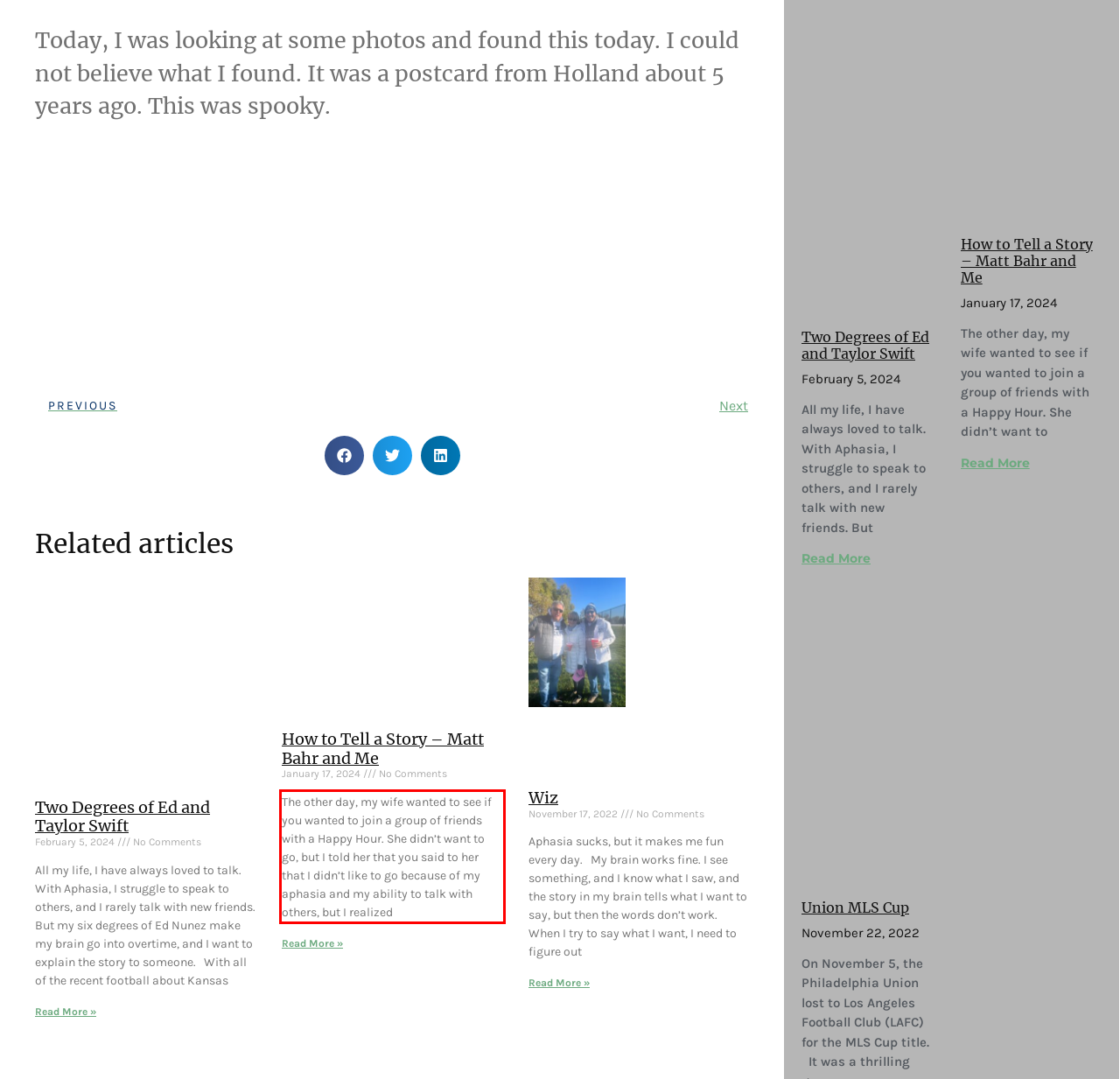Locate the red bounding box in the provided webpage screenshot and use OCR to determine the text content inside it.

The other day, my wife wanted to see if you wanted to join a group of friends with a Happy Hour. She didn’t want to go, but I told her that you said to her that I didn’t like to go because of my aphasia and my ability to talk with others, but I realized